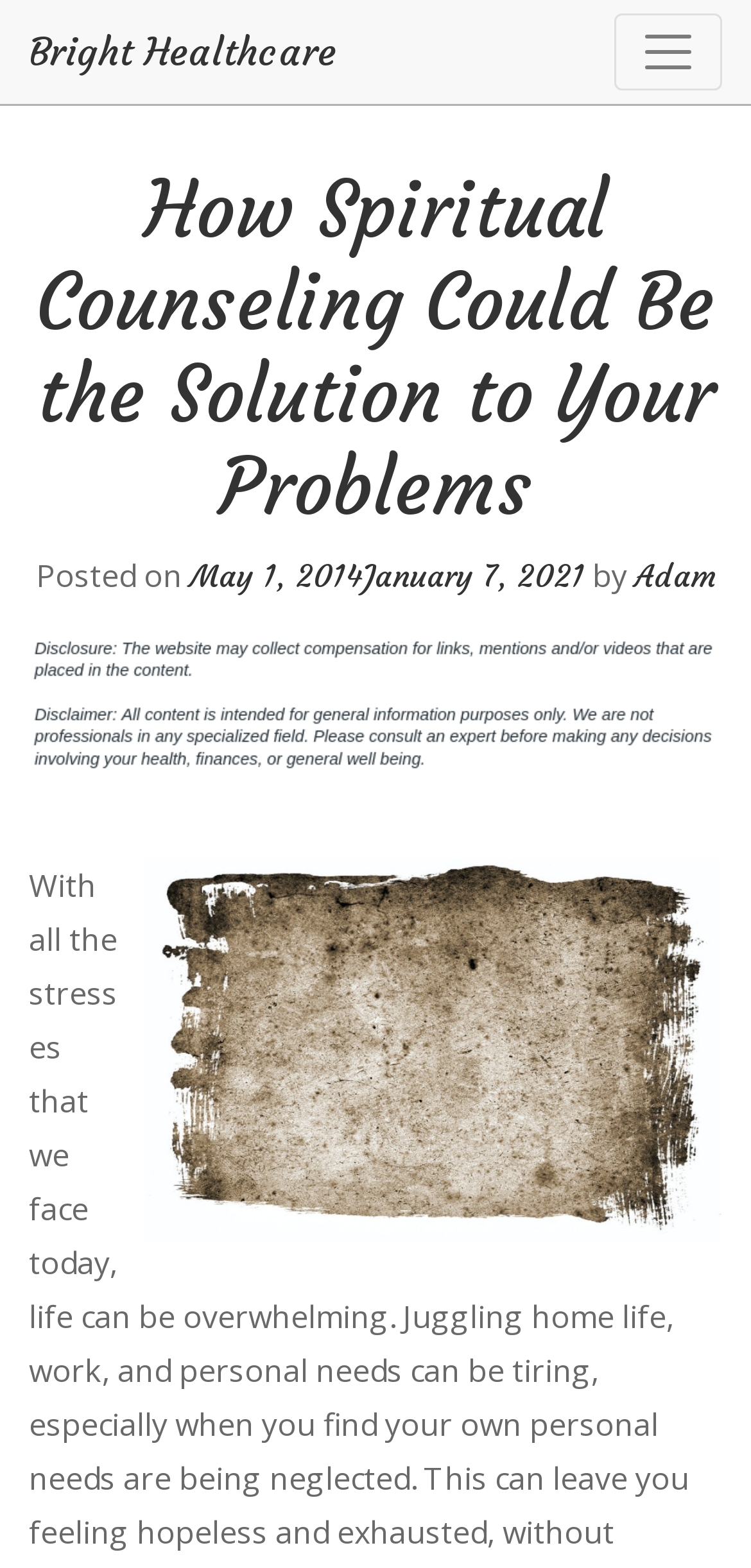From the element description: "May 1, 2014January 7, 2021", extract the bounding box coordinates of the UI element. The coordinates should be expressed as four float numbers between 0 and 1, in the order [left, top, right, bottom].

[0.253, 0.355, 0.778, 0.38]